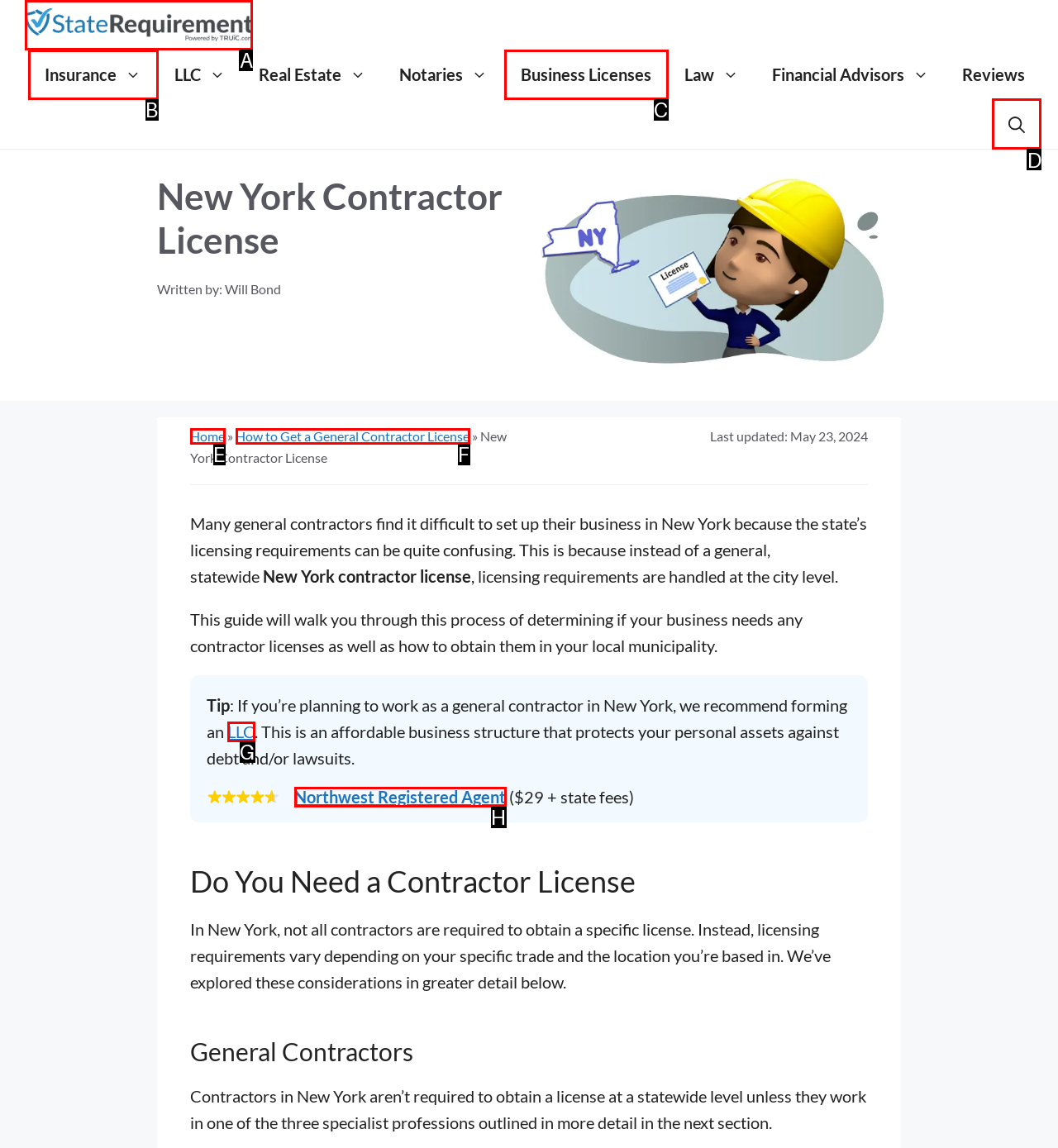Decide which letter you need to select to fulfill the task: Open the search bar
Answer with the letter that matches the correct option directly.

D